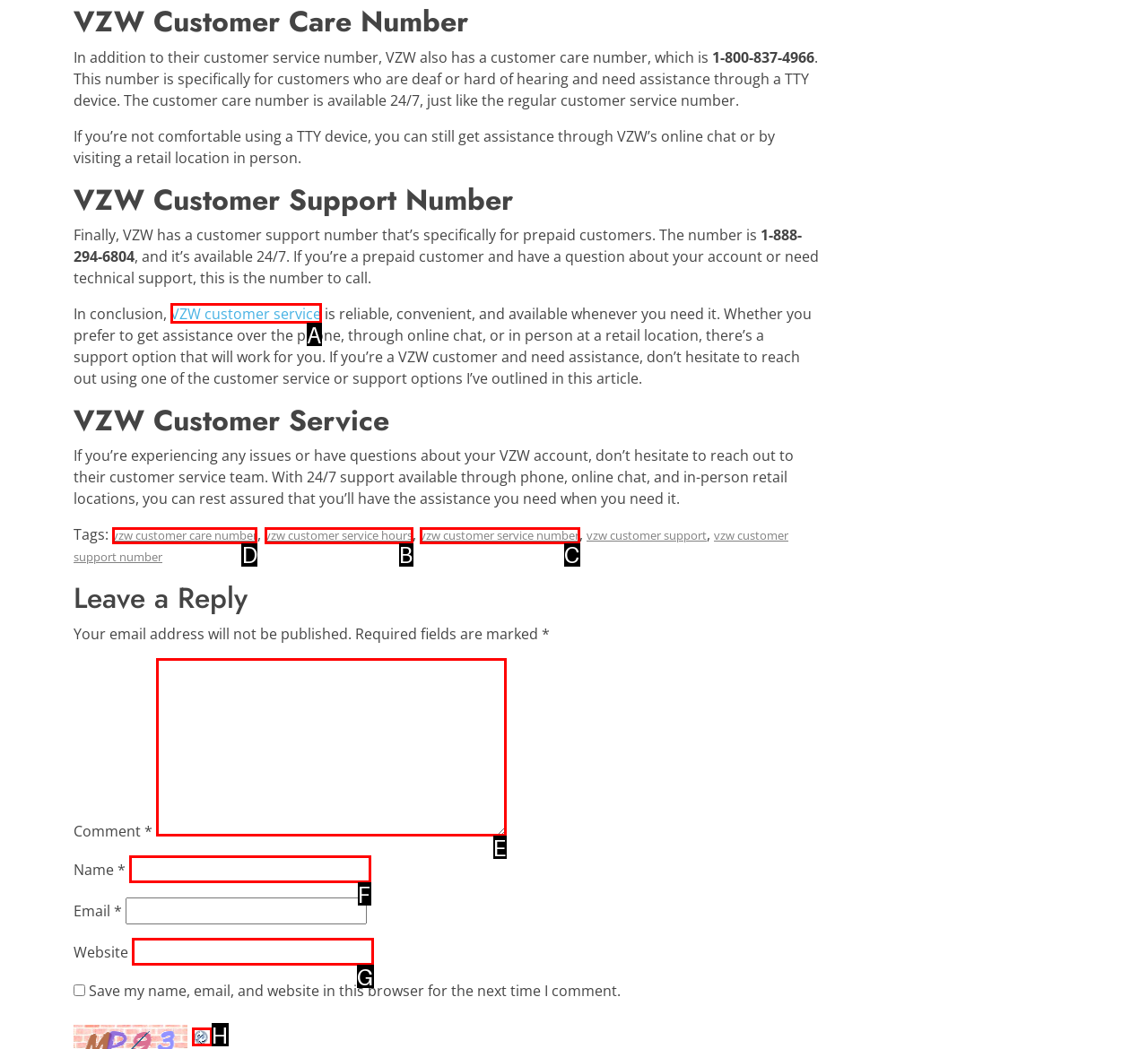Identify which HTML element should be clicked to fulfill this instruction: Click the 'vzw customer care number' link Reply with the correct option's letter.

D